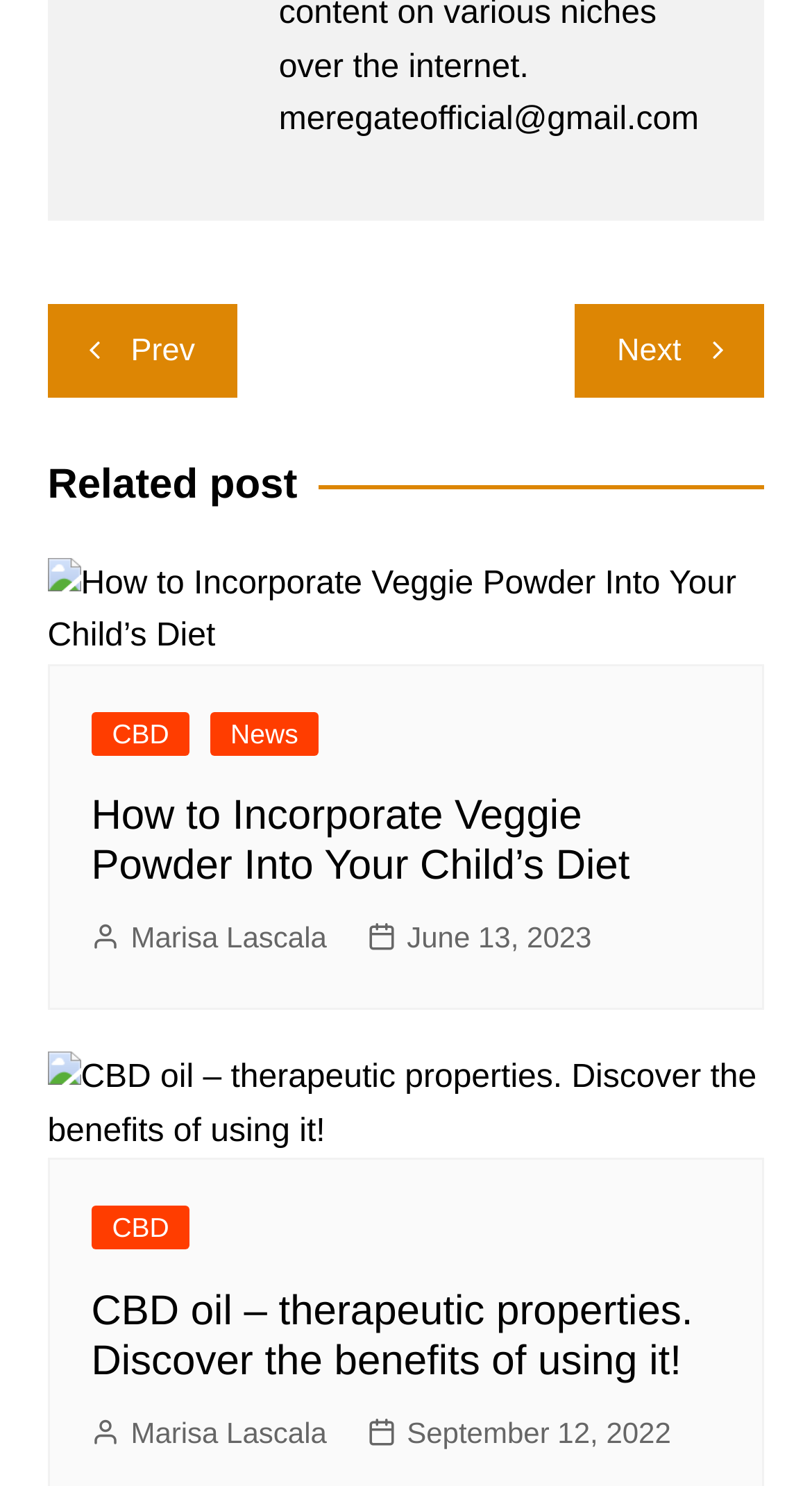Please identify the bounding box coordinates of the region to click in order to complete the given instruction: "Open Twitter". The coordinates should be four float numbers between 0 and 1, i.e., [left, top, right, bottom].

None